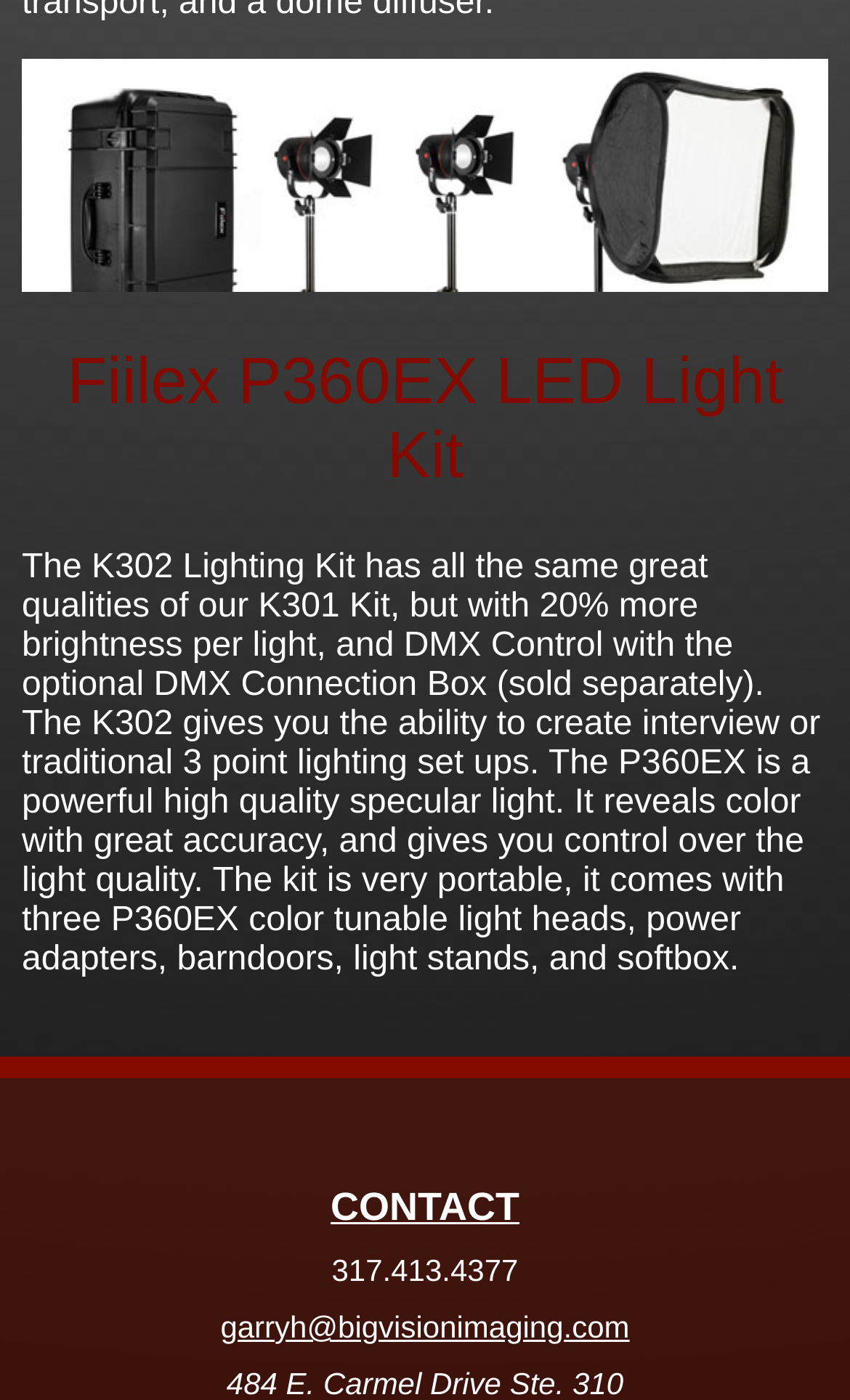Please provide a one-word or phrase answer to the question: 
What is the purpose of the DMX Connection Box?

for DMX Control